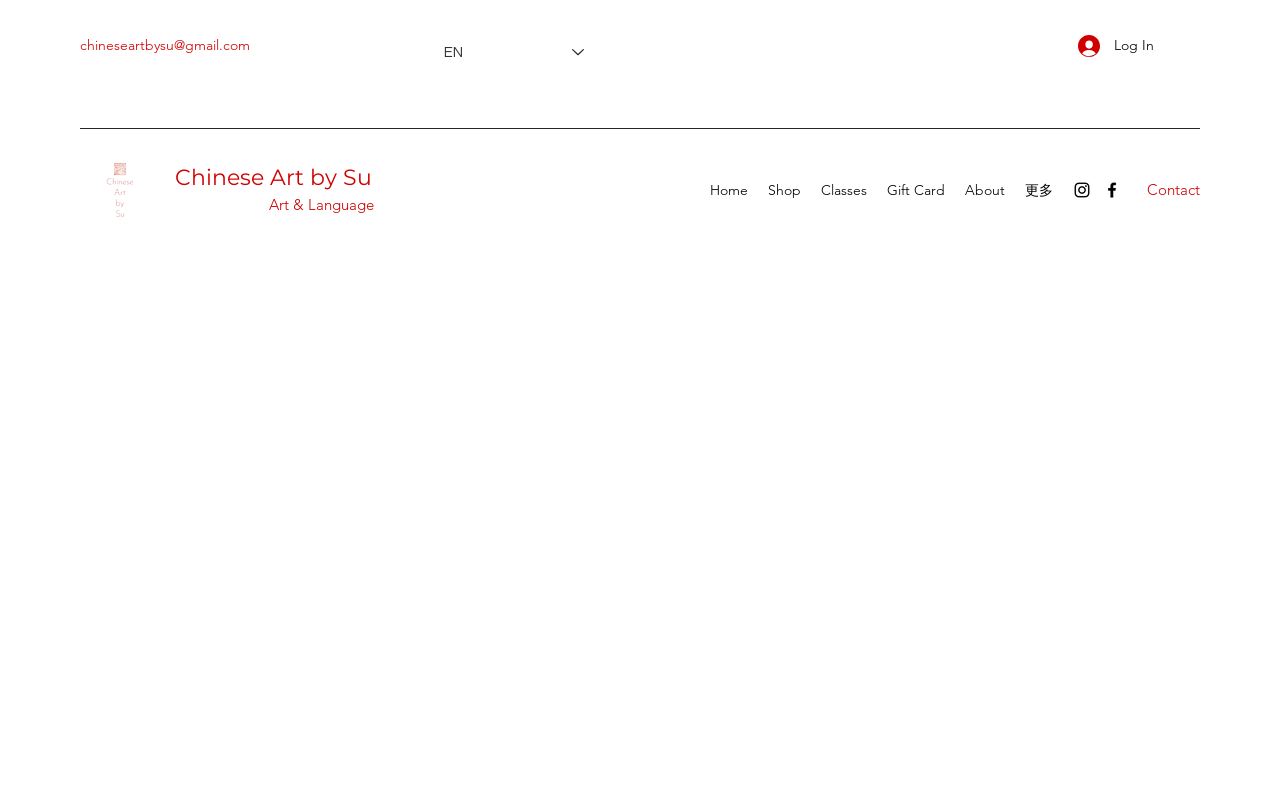What are the main sections of the website?
Please respond to the question with a detailed and well-explained answer.

I found the navigation element with links to 'Home', 'Shop', 'Classes', 'Gift Card', and 'About', which are likely the main sections of the website.